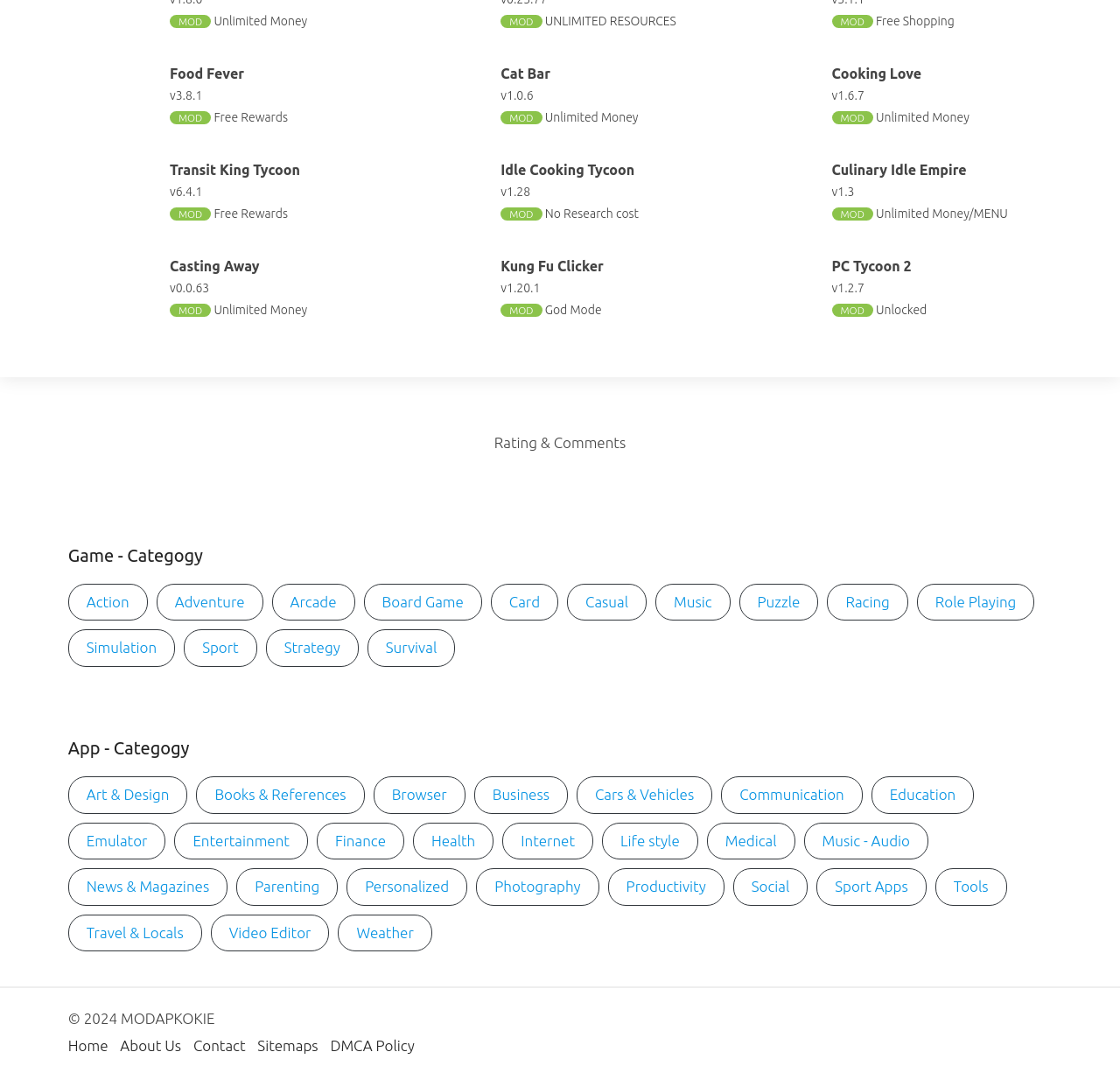Answer the question in a single word or phrase:
How many categories are listed under 'Game - Category'?

14